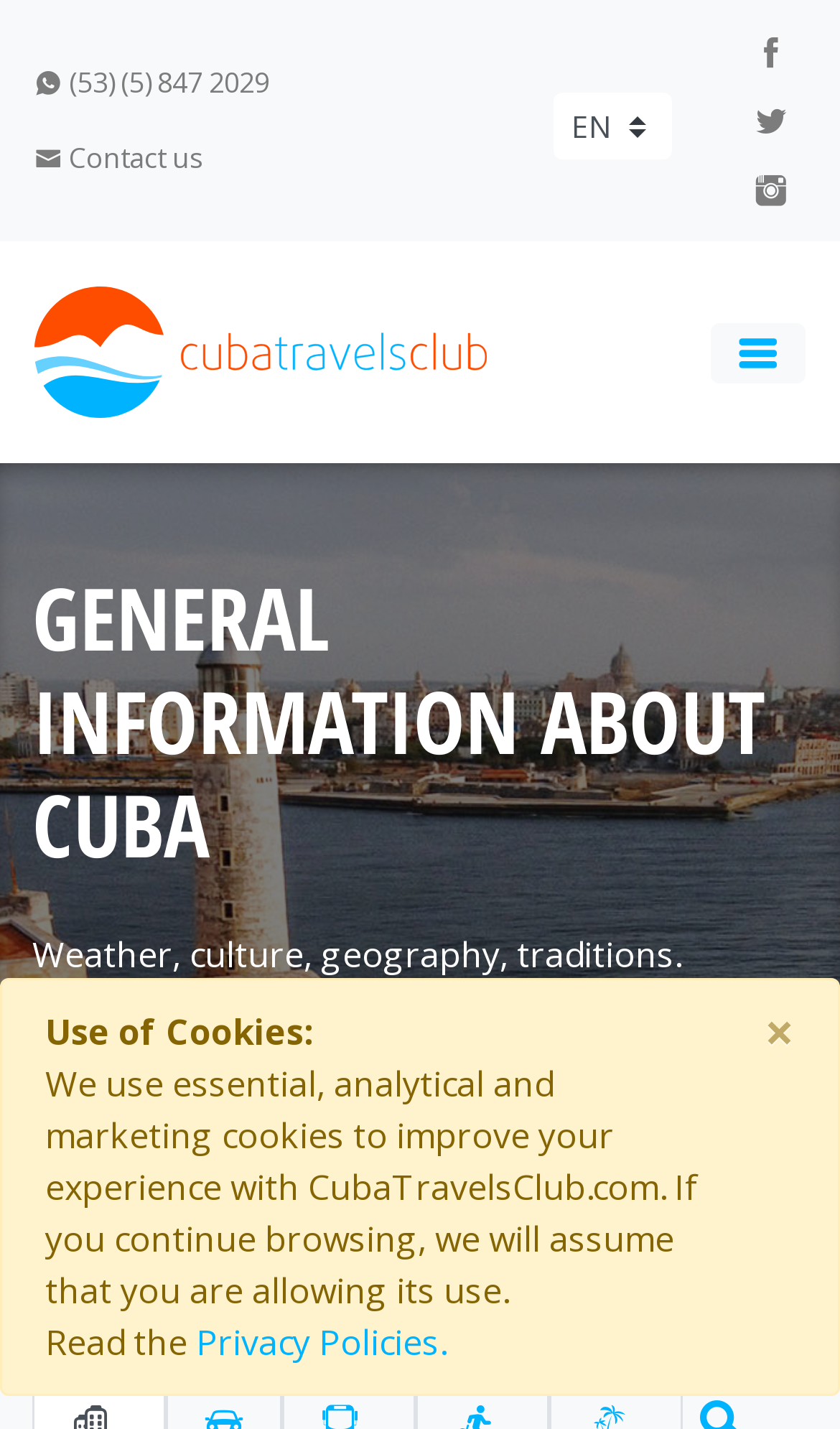Could you please study the image and provide a detailed answer to the question:
What is the name of the website?

I determined the answer by looking at the link element with the text 'CubaTravelsClub' and an image with the same name, which suggests that it is the name of the website.